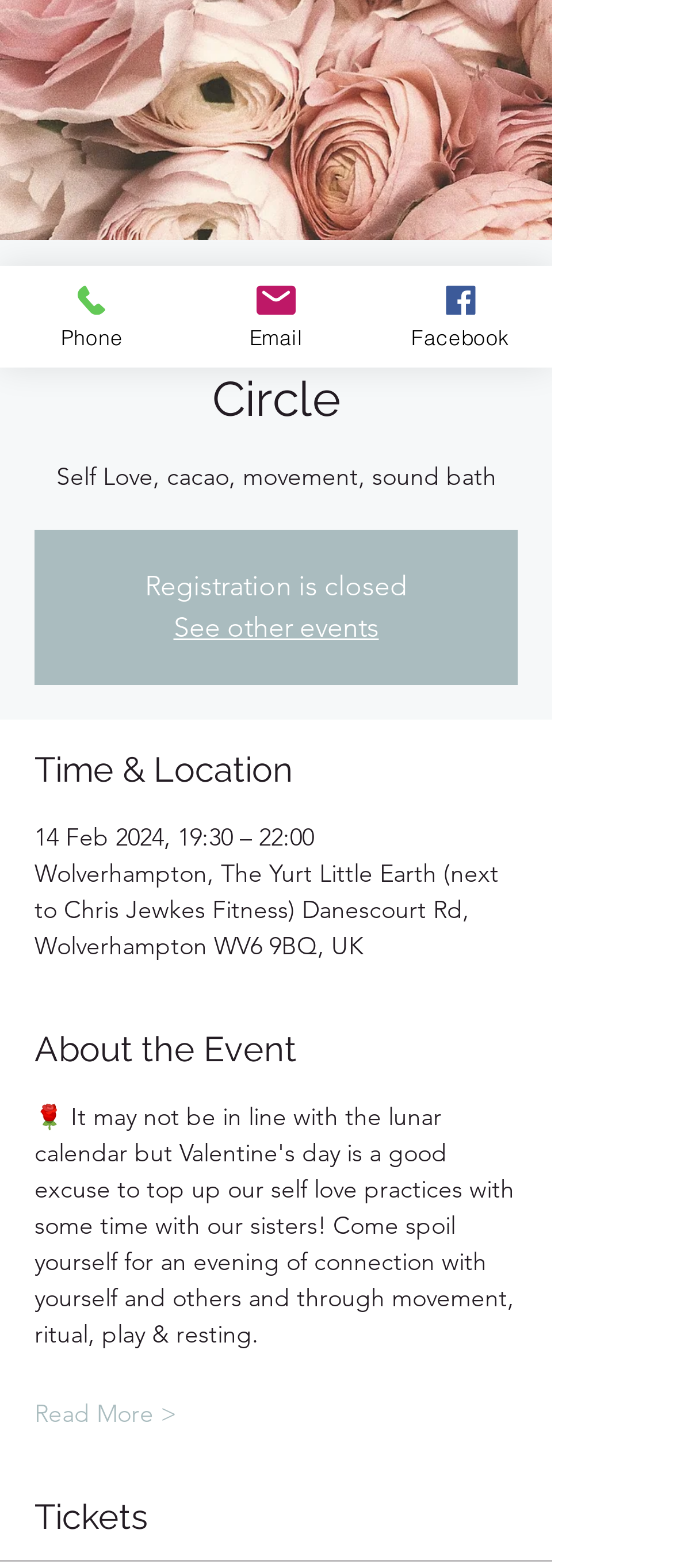Provide the bounding box for the UI element matching this description: "Read More >".

[0.051, 0.89, 0.262, 0.913]